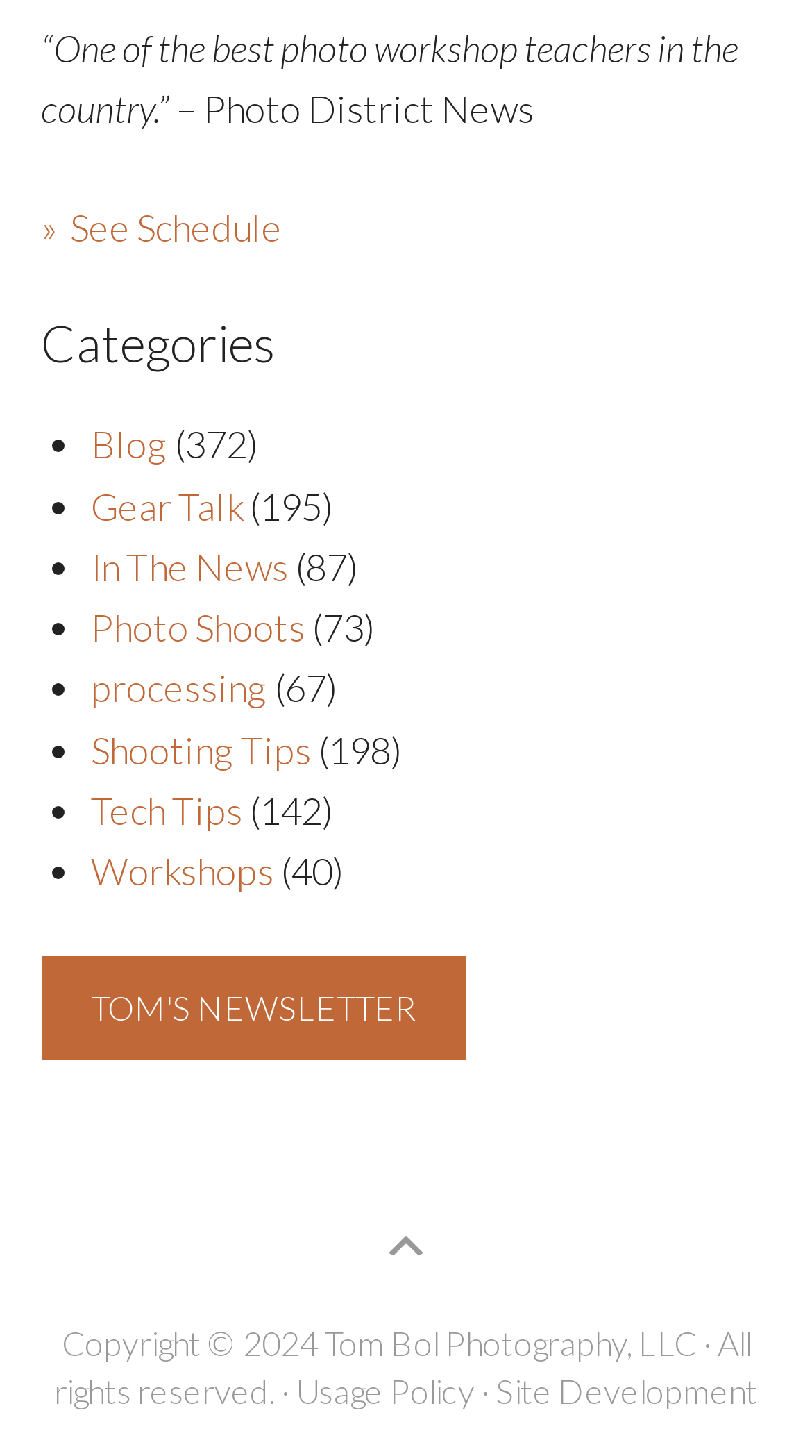Extract the bounding box coordinates for the HTML element that matches this description: "Workshops". The coordinates should be four float numbers between 0 and 1, i.e., [left, top, right, bottom].

[0.112, 0.582, 0.337, 0.614]